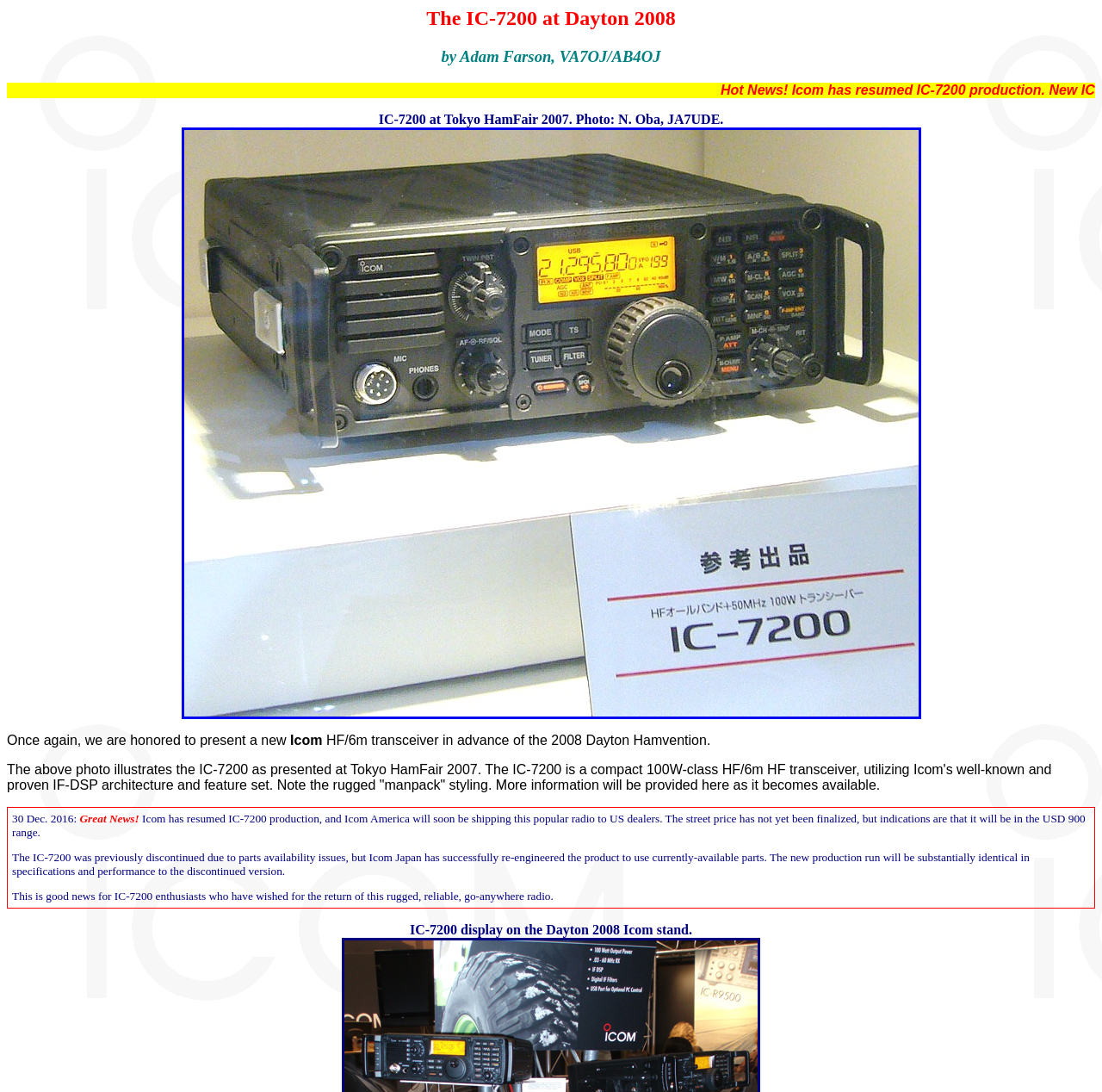What is the name of the transceiver presented at Tokyo HamFair 2007?
Examine the image and give a concise answer in one word or a short phrase.

IC-7200